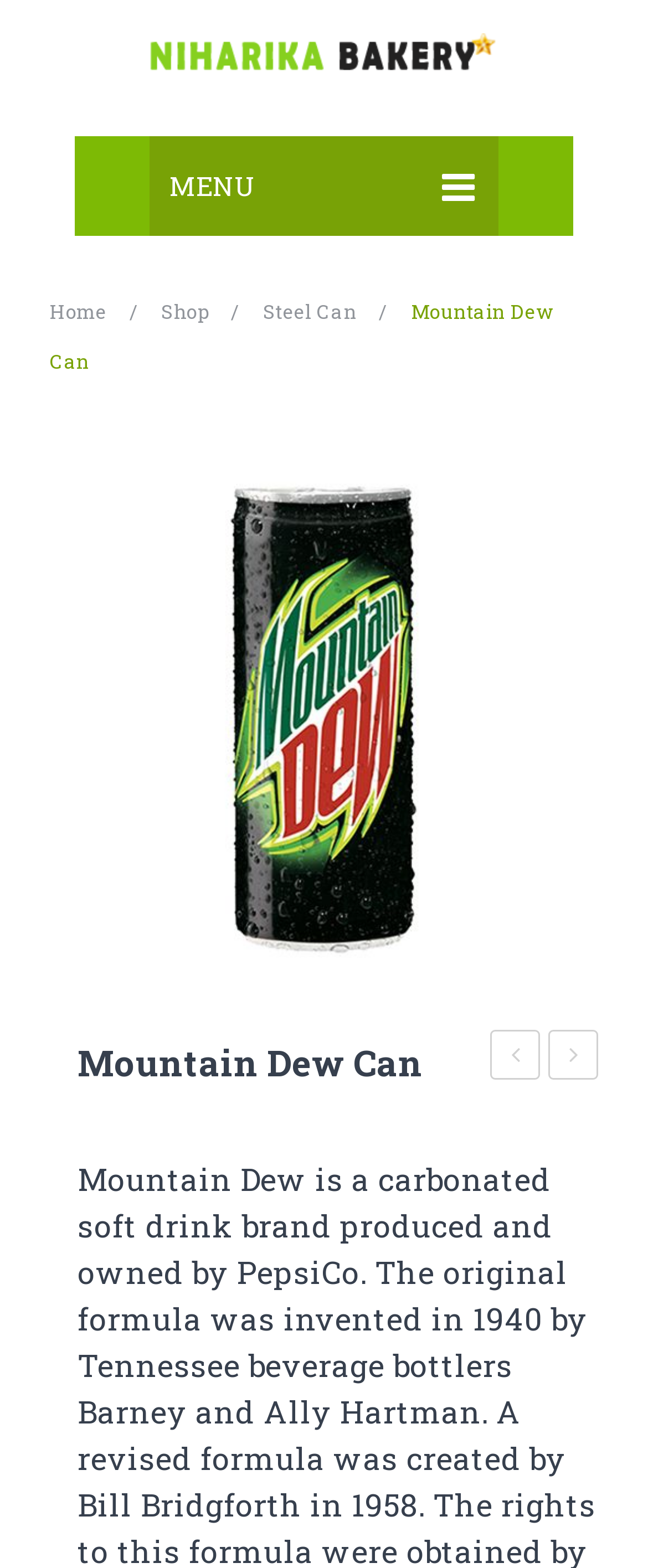From the image, can you give a detailed response to the question below:
How many navigation links are there?

I counted the number of links in the menu section, which are HOME, SHOP, ABOUT US, CONTACT US, and MENU.